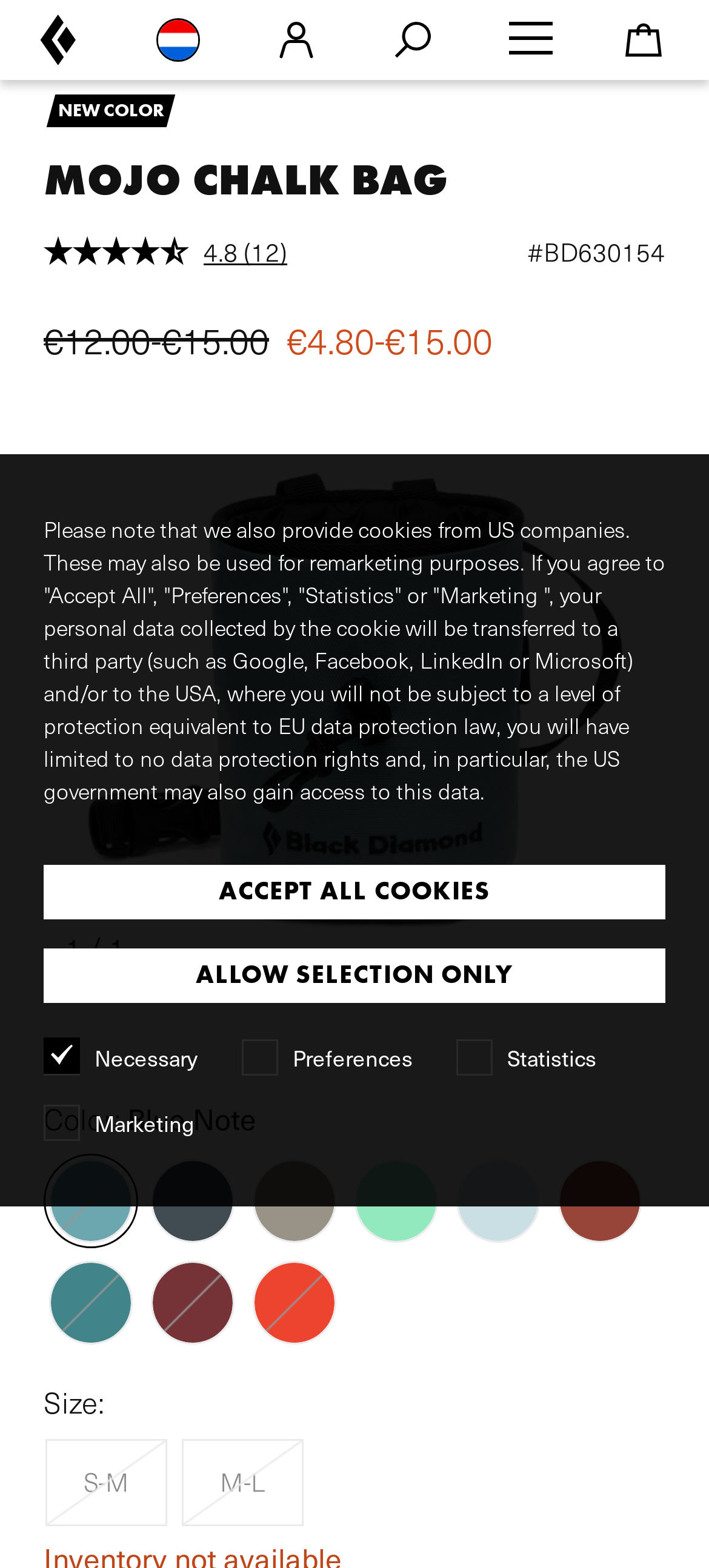What is the rating of the chalk bag?
Refer to the image and provide a concise answer in one word or phrase.

4.8/5